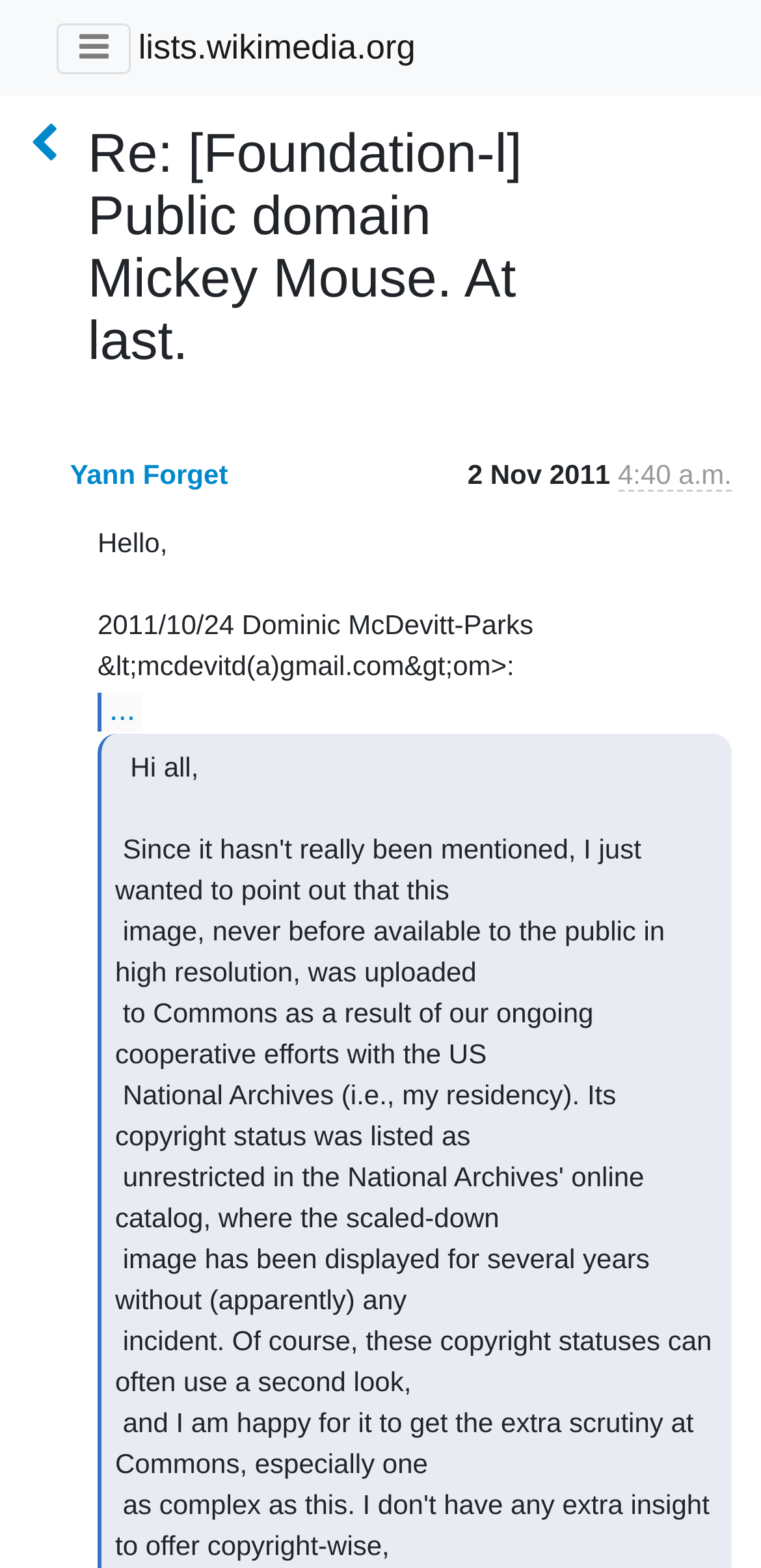Predict the bounding box of the UI element that fits this description: "Social Science".

None